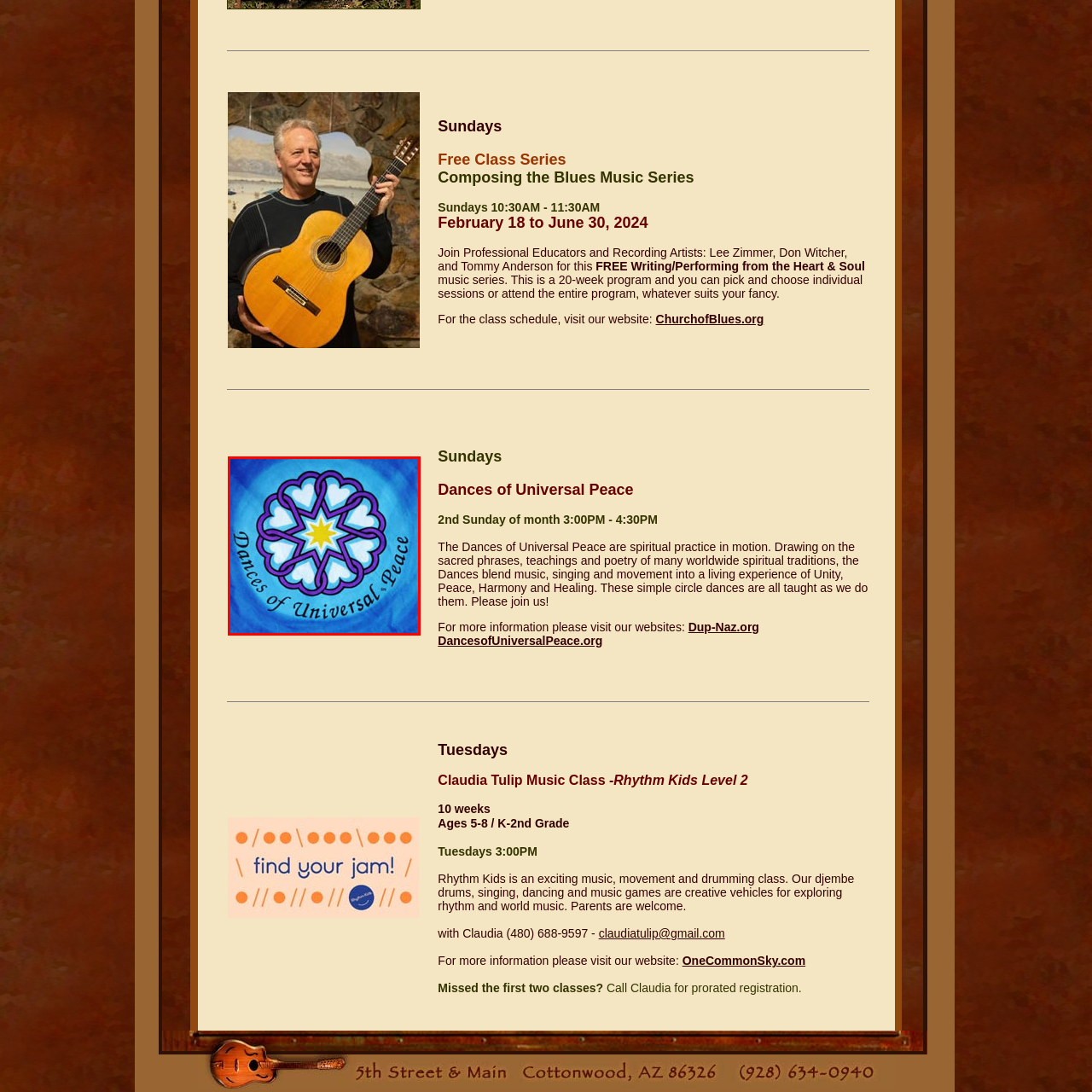Check the picture within the red bounding box and provide a brief answer using one word or phrase: What is the theme of the 'Dances of Universal Peace' movement?

Connection and love